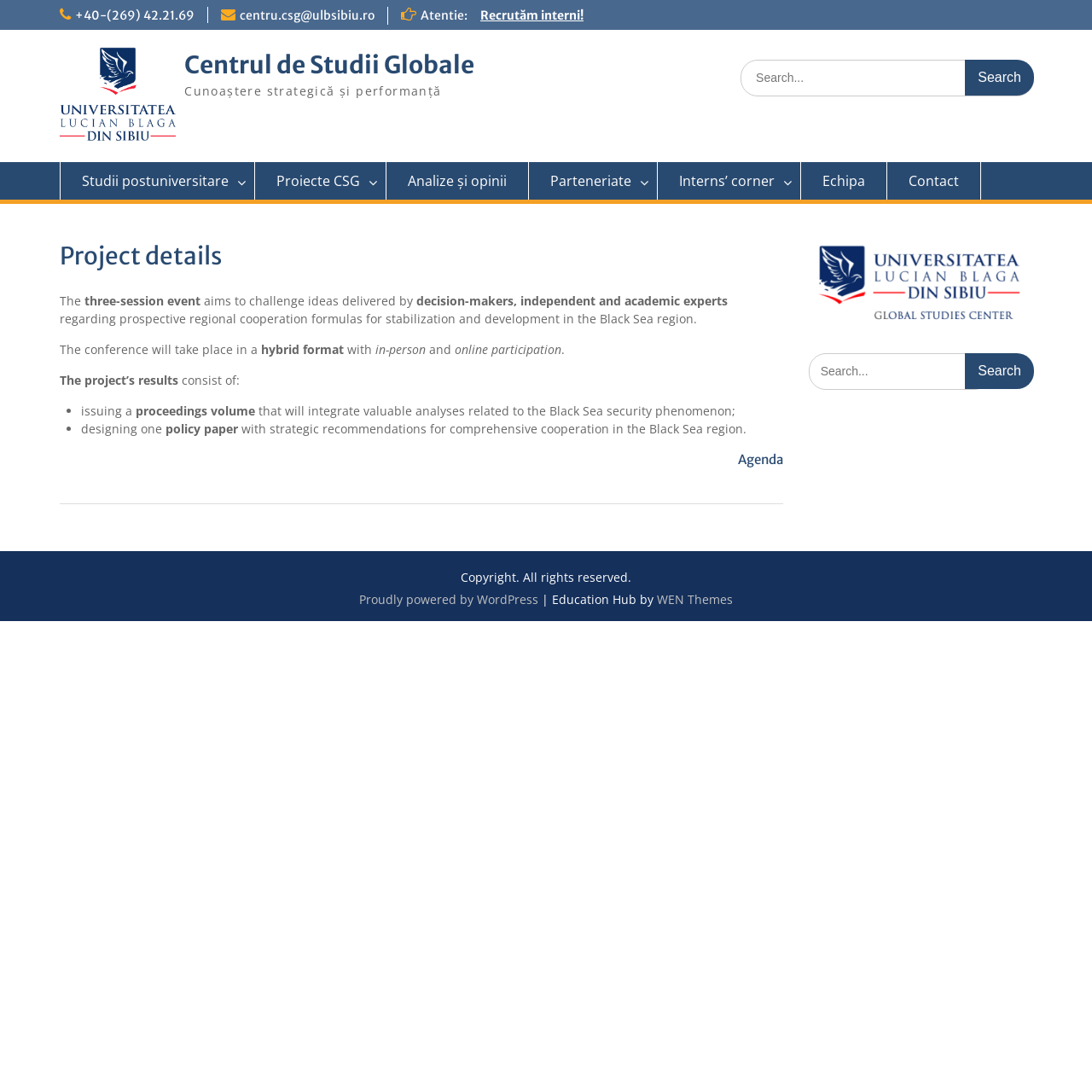What is the purpose of the three-session event? Observe the screenshot and provide a one-word or short phrase answer.

To challenge ideas